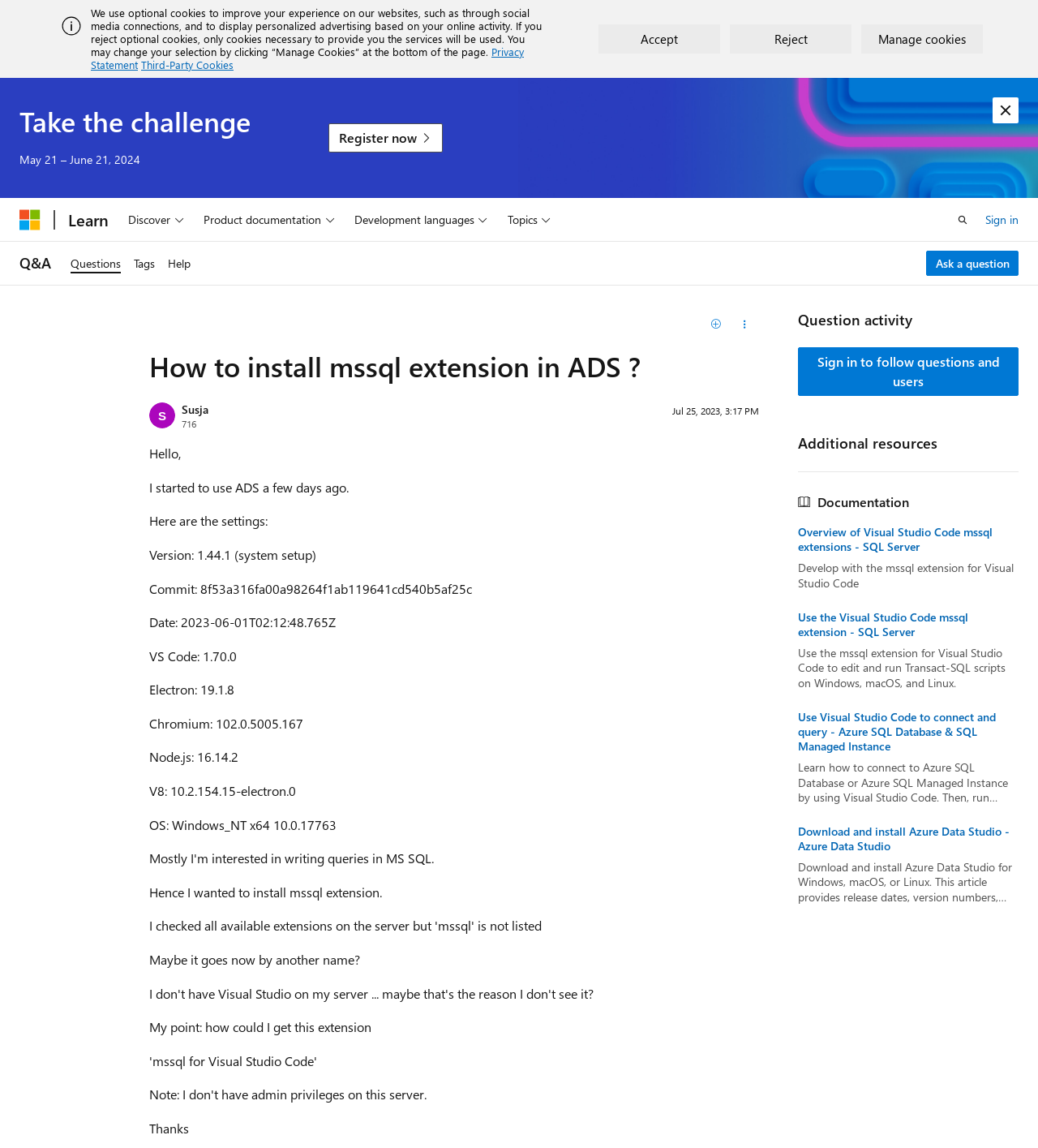What is the version of VS Code used by the user?
Examine the screenshot and reply with a single word or phrase.

1.70.0